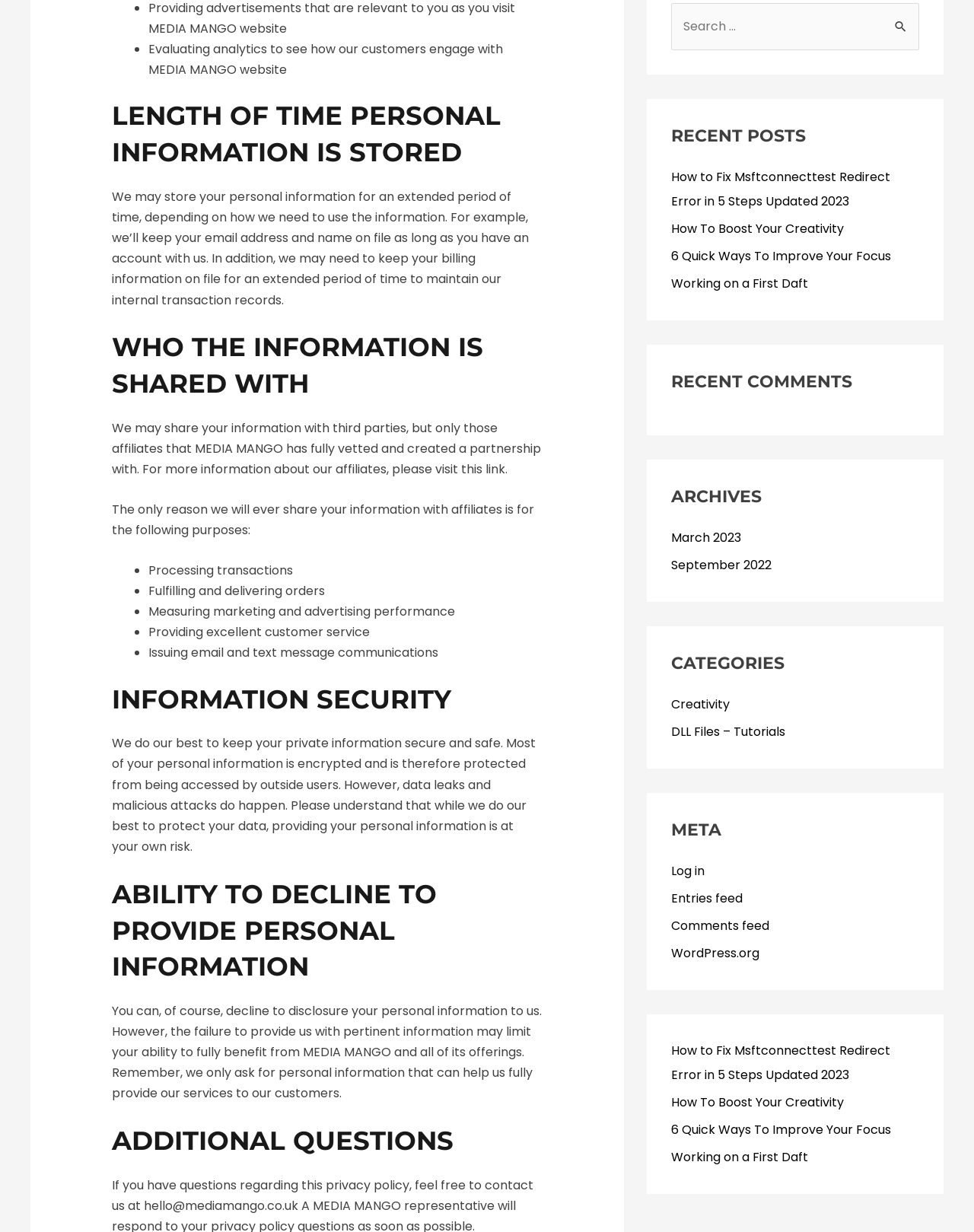Please indicate the bounding box coordinates for the clickable area to complete the following task: "Read recent post about Msftconnecttest Redirect Error". The coordinates should be specified as four float numbers between 0 and 1, i.e., [left, top, right, bottom].

[0.689, 0.136, 0.914, 0.17]